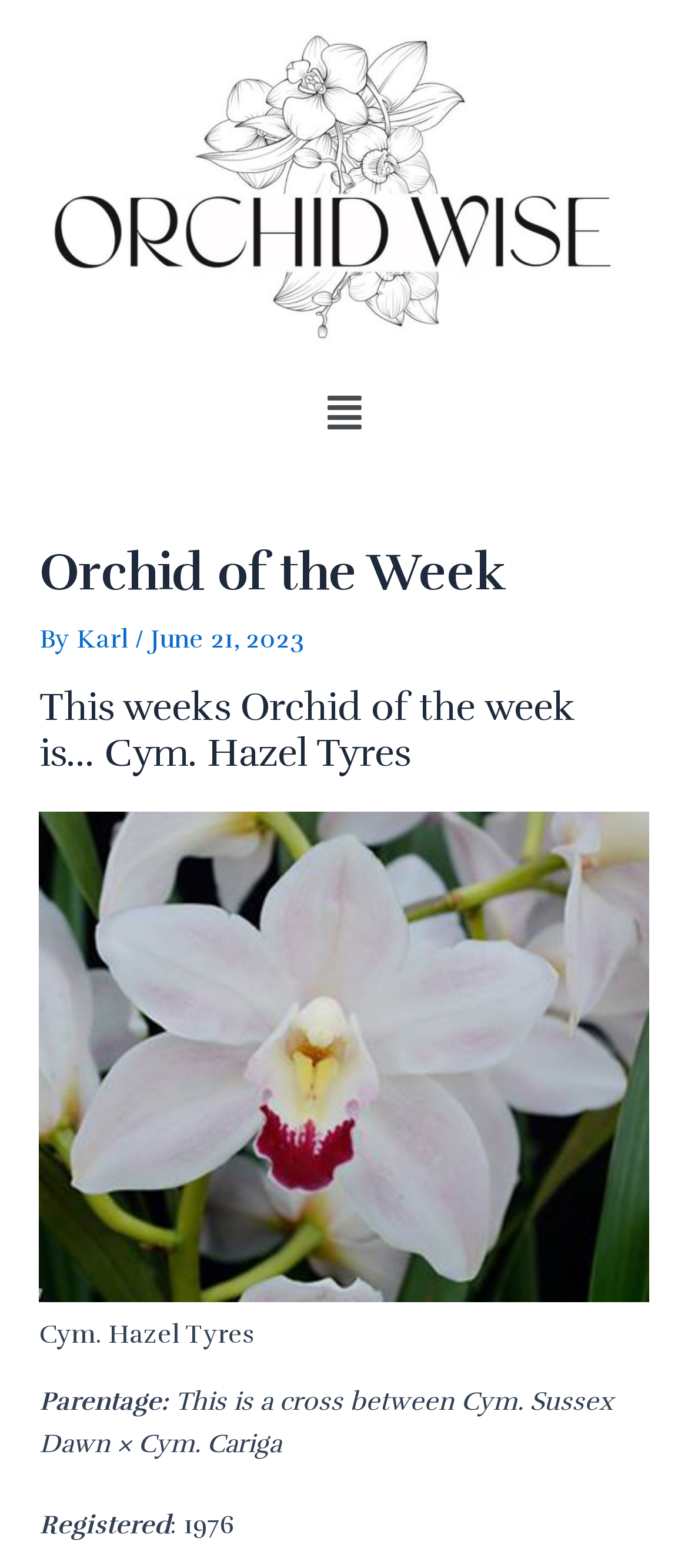What is the name of the orchid featured this week?
Using the image, respond with a single word or phrase.

Cym. Hazel Tyres